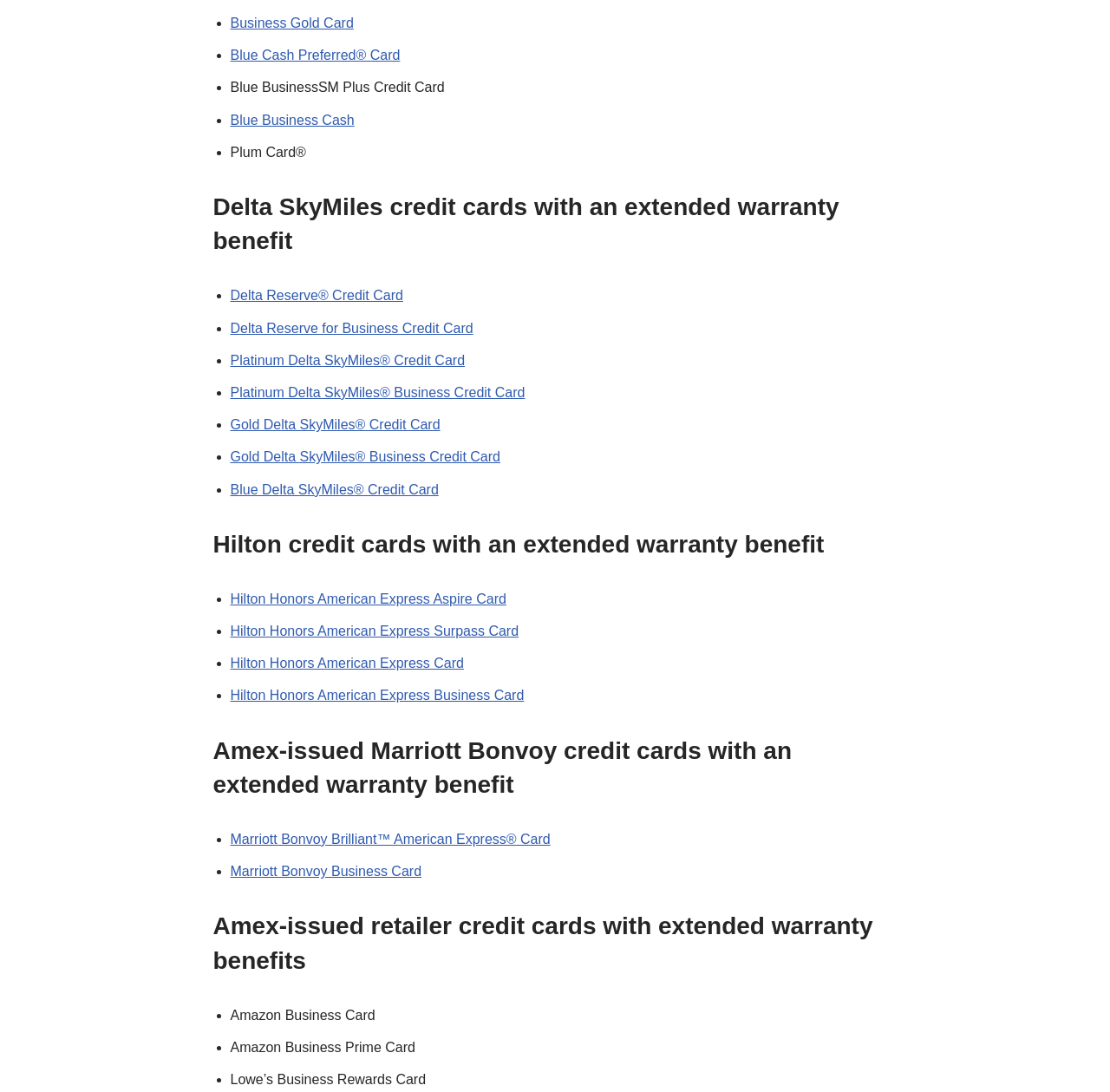Based on the element description "Business Gold Card", predict the bounding box coordinates of the UI element.

[0.207, 0.014, 0.319, 0.028]